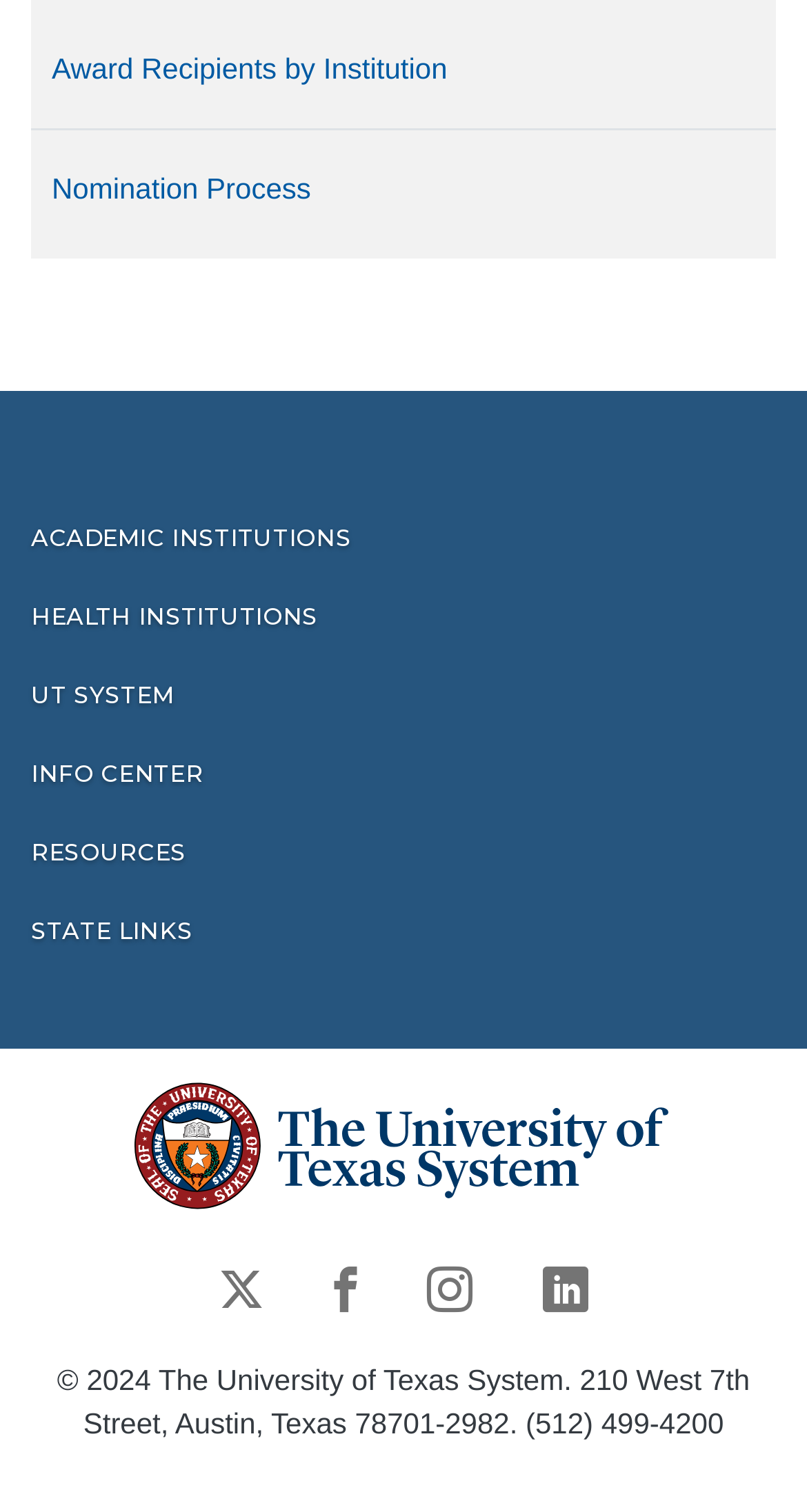Locate the bounding box of the UI element with the following description: "Nomination Process".

[0.038, 0.097, 0.962, 0.153]